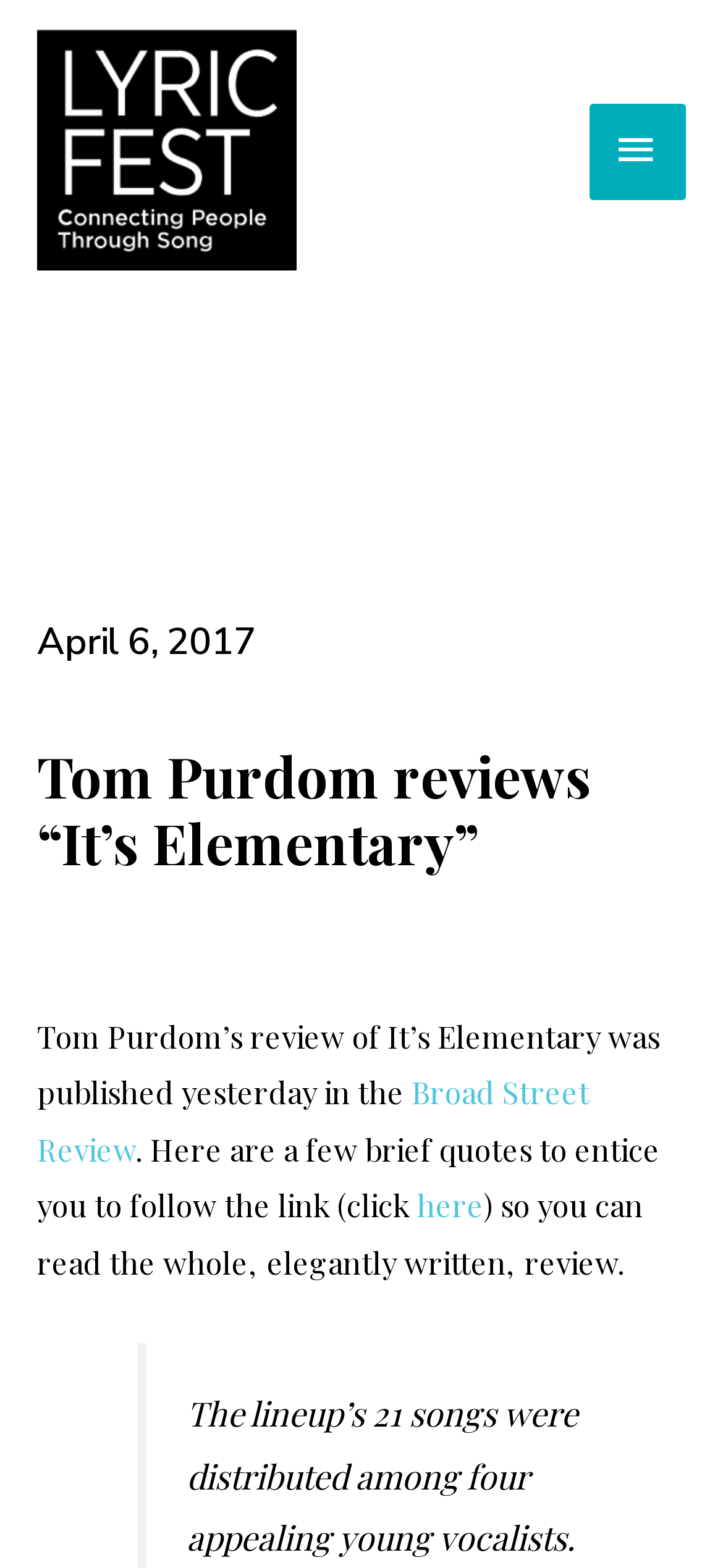Please examine the image and answer the question with a detailed explanation:
Where was the review published?

The text 'Tom Purdom’s review of It’s Elementary was published yesterday in the Broad Street Review.' indicates that the review was published in the Broad Street Review.